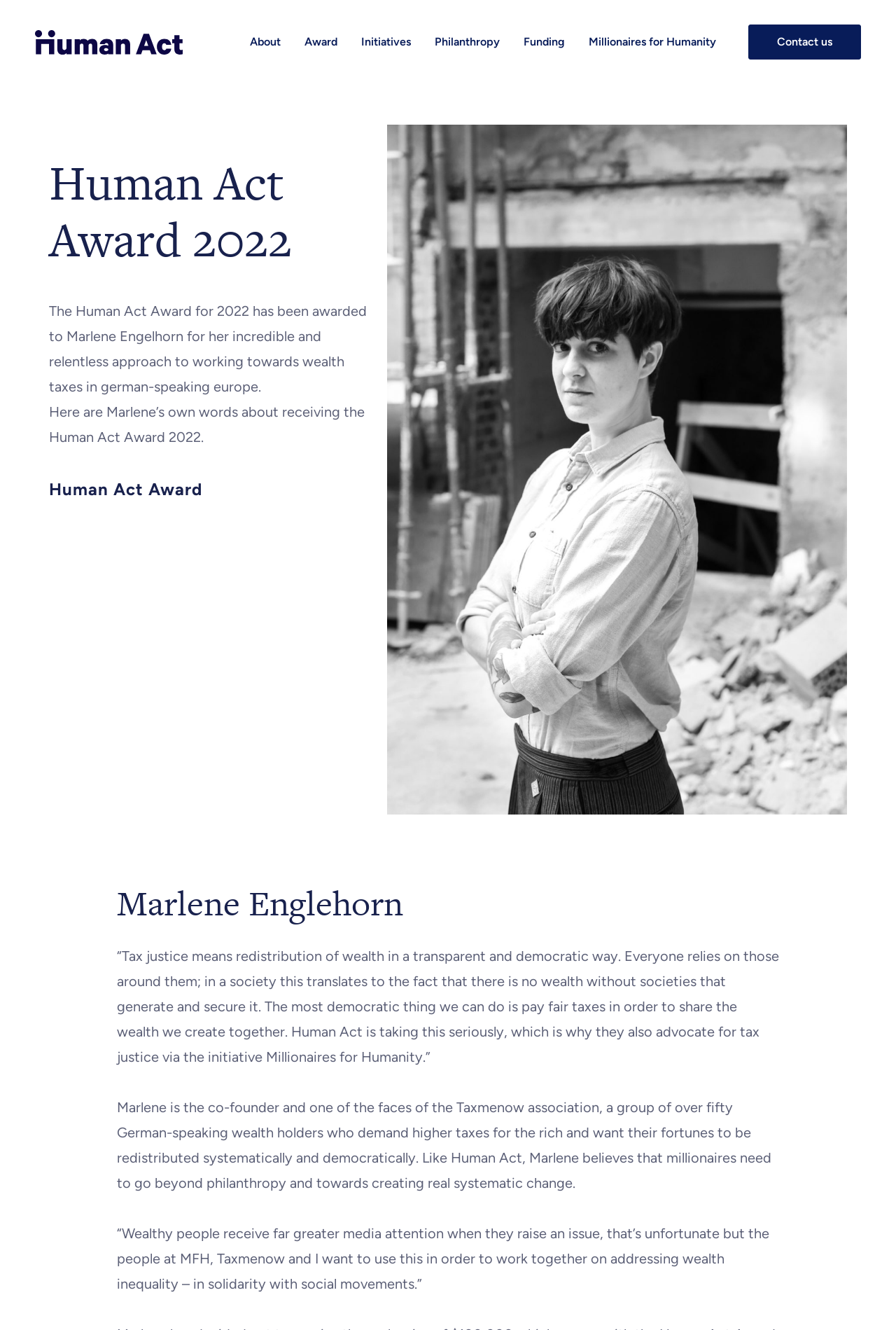Please extract and provide the main headline of the webpage.

Human Act Award 2022